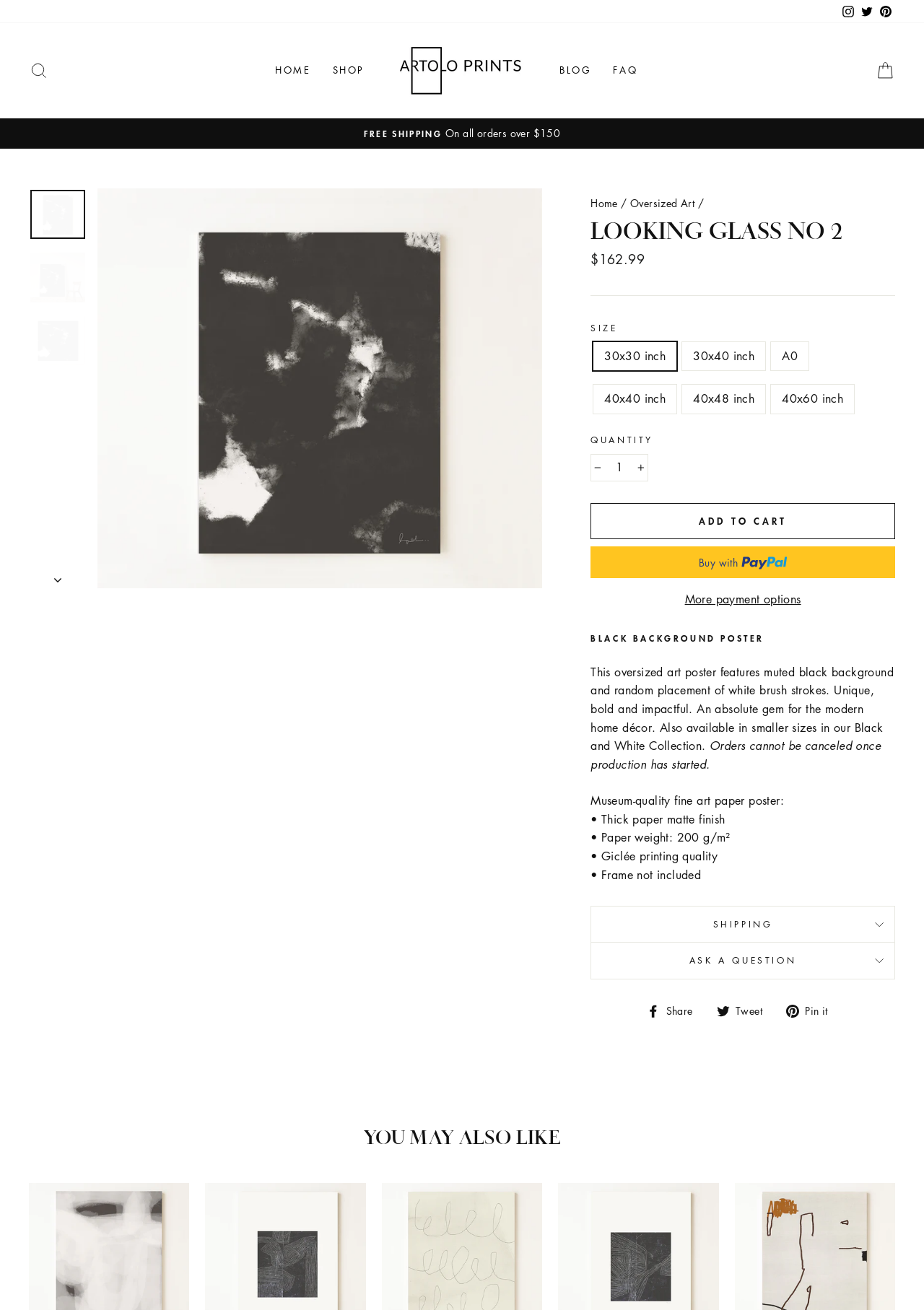What is the material of the art poster?
Answer the question with a single word or phrase by looking at the picture.

Museum-quality fine art paper